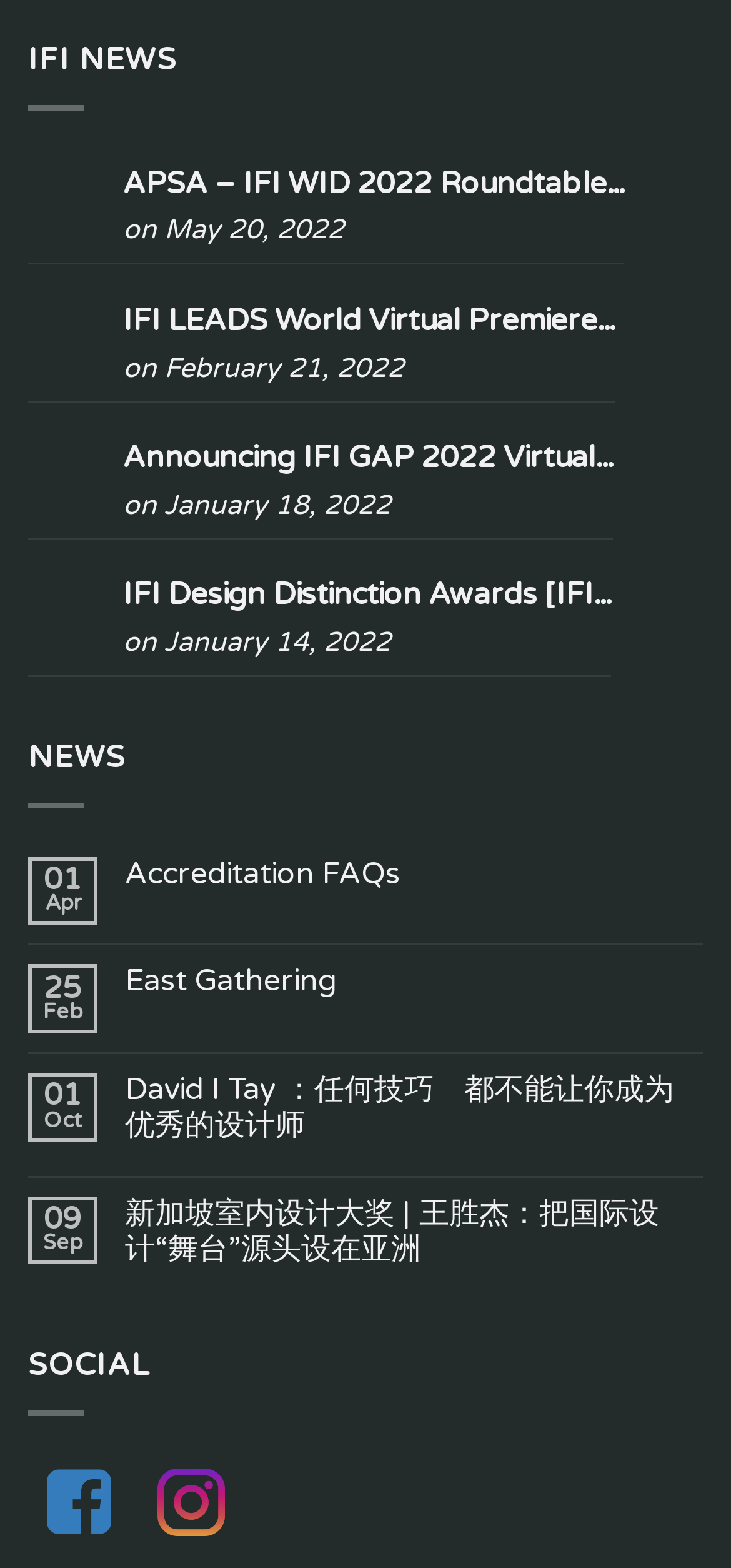Locate the bounding box coordinates for the element described below: "East Gathering". The coordinates must be four float values between 0 and 1, formatted as [left, top, right, bottom].

[0.171, 0.615, 0.962, 0.638]